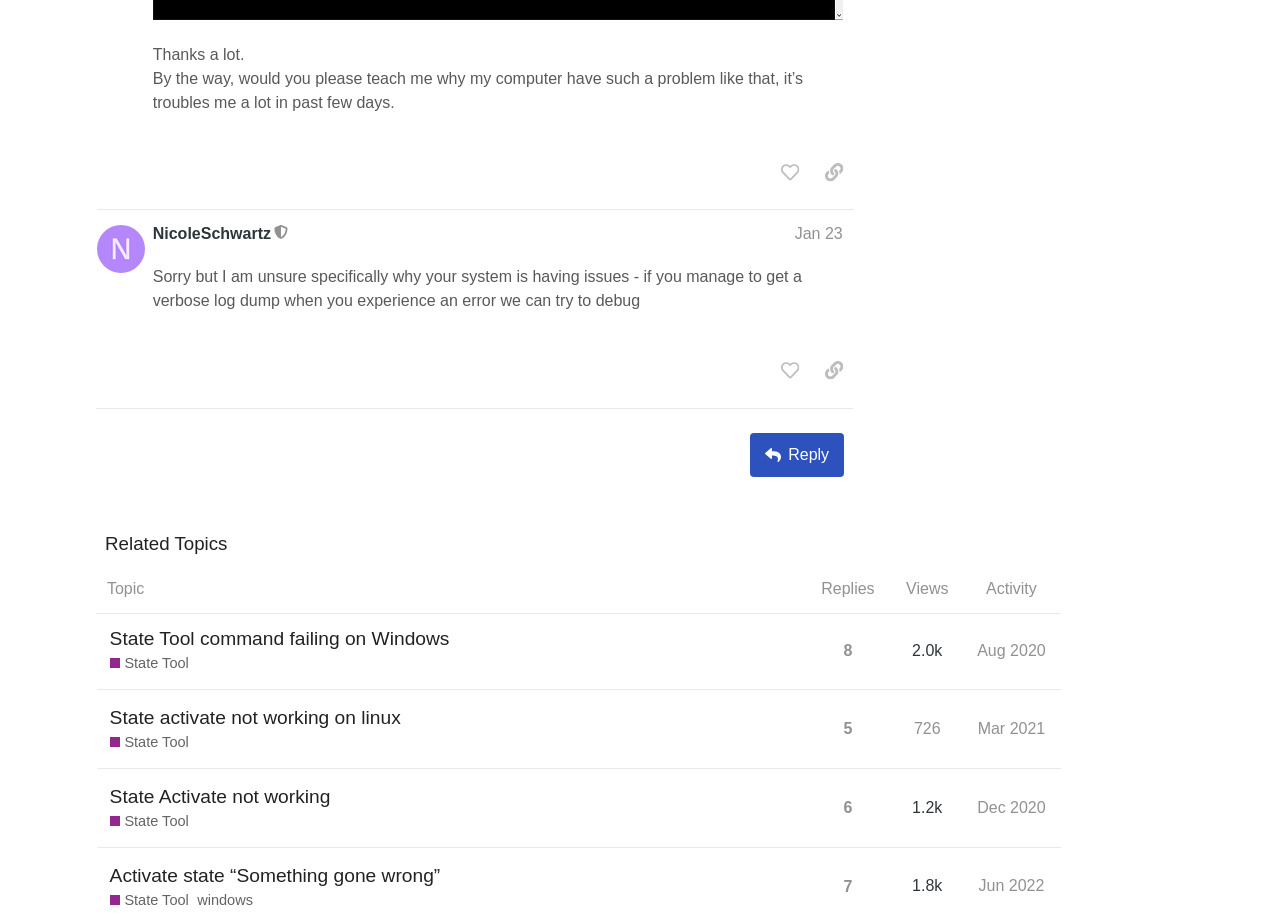Please provide the bounding box coordinates in the format (top-left x, top-left y, bottom-right x, bottom-right y). Remember, all values are floating point numbers between 0 and 1. What is the bounding box coordinate of the region described as: Dec 2020

[0.76, 0.848, 0.821, 0.899]